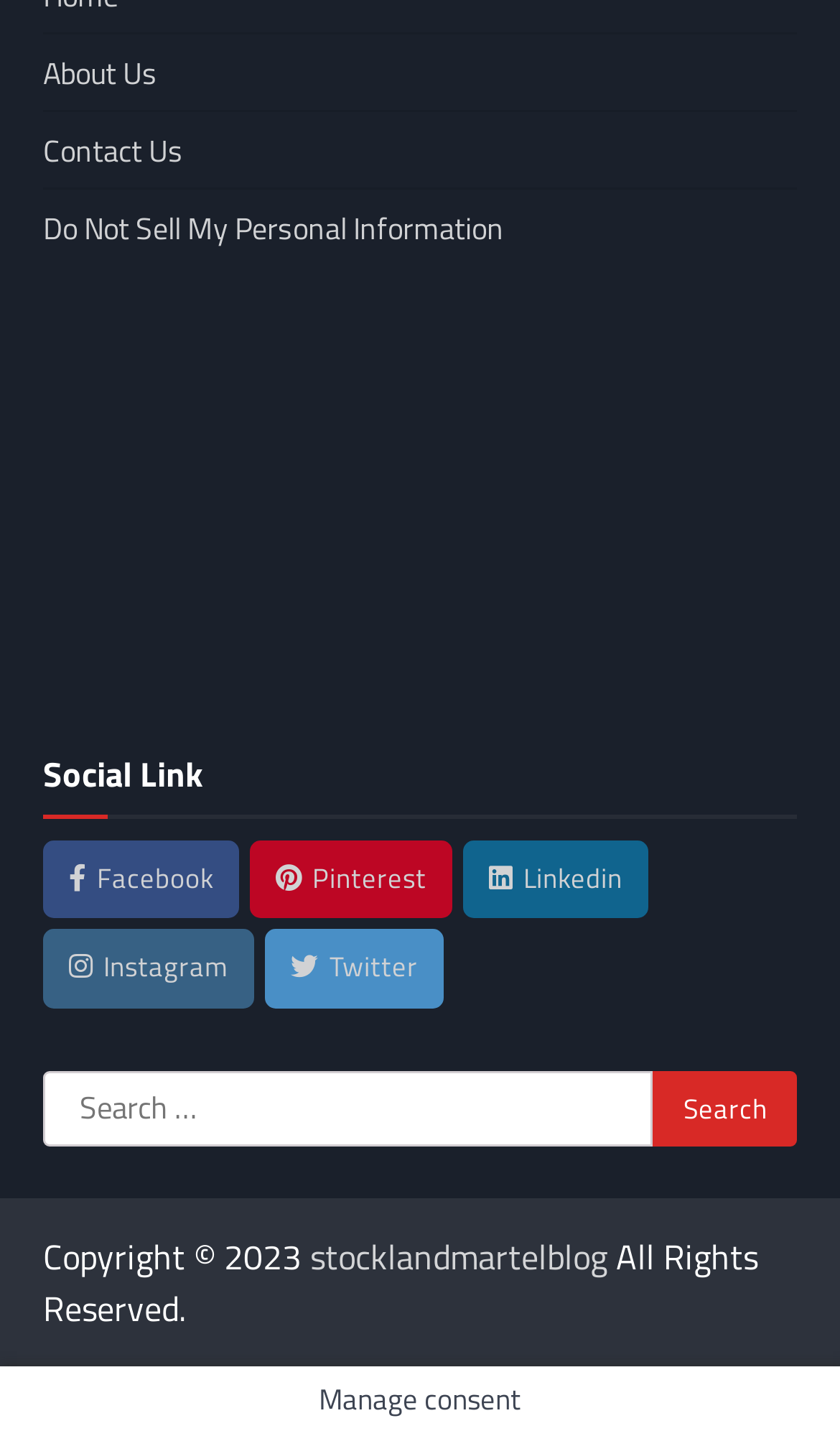Based on the element description About Us, identify the bounding box of the UI element in the given webpage screenshot. The coordinates should be in the format (top-left x, top-left y, bottom-right x, bottom-right y) and must be between 0 and 1.

[0.051, 0.035, 0.187, 0.067]